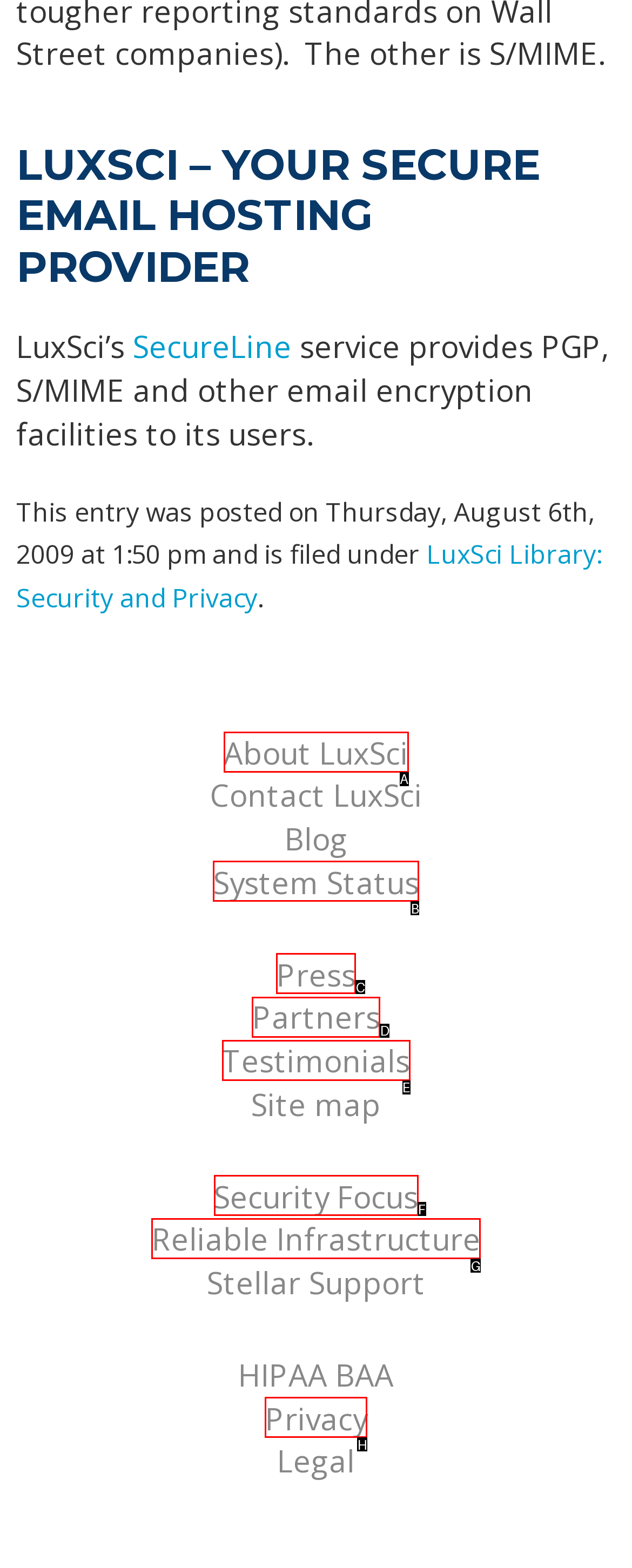Tell me the correct option to click for this task: check the System Status
Write down the option's letter from the given choices.

B